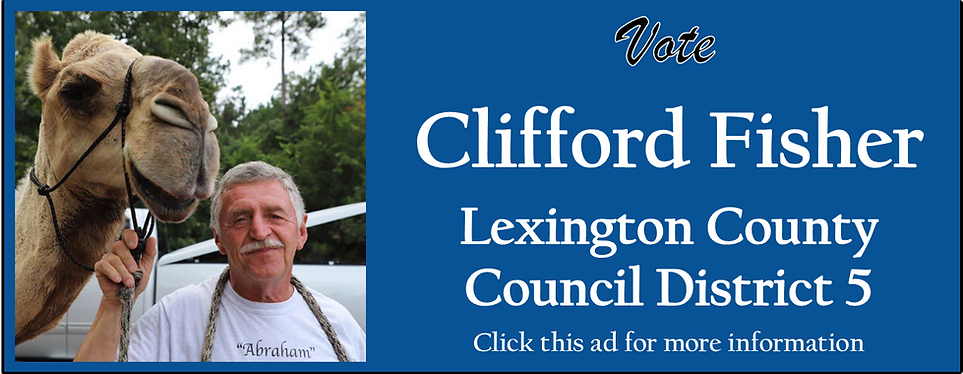Give a one-word or short phrase answer to this question: 
What is the name of the camel?

Abraham